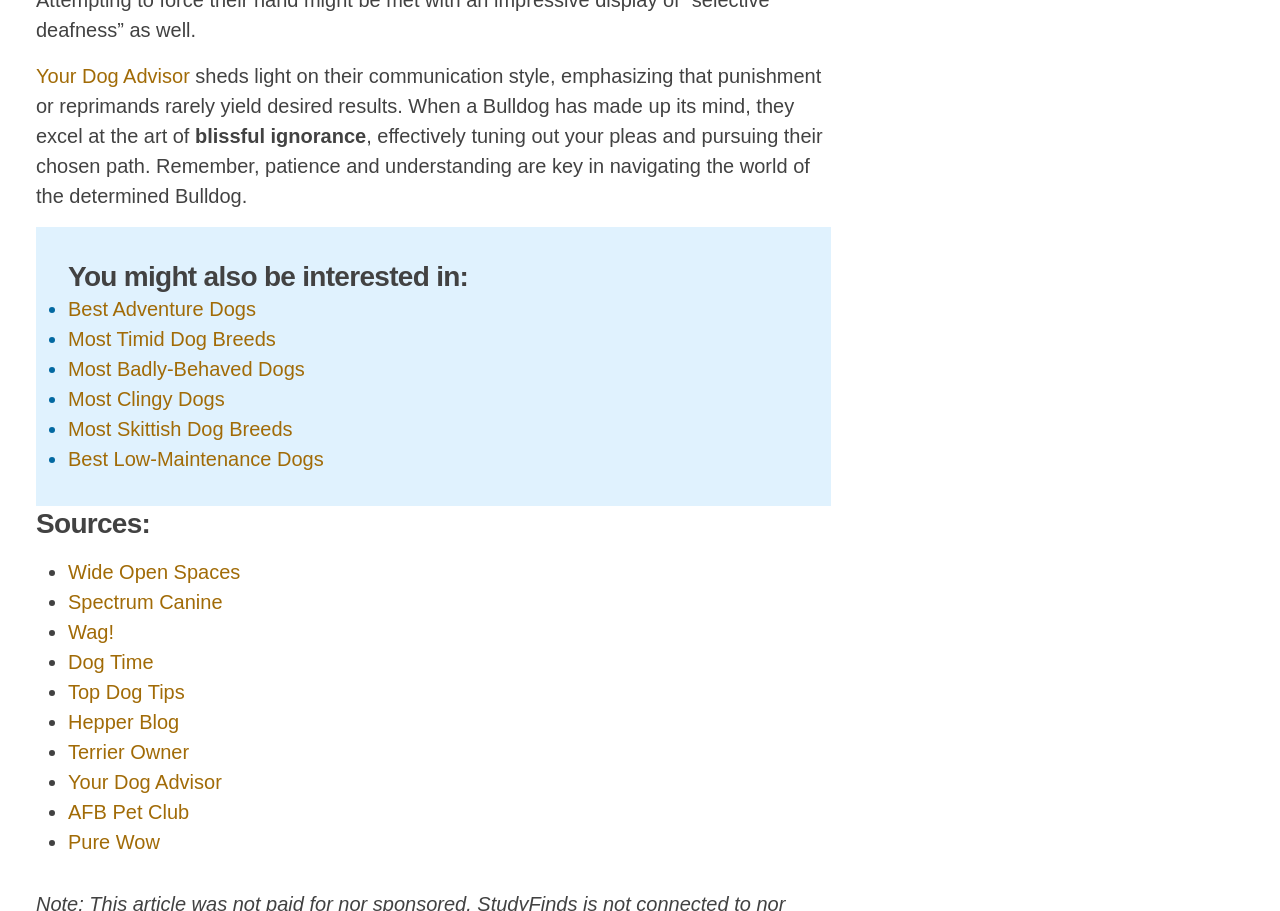Could you indicate the bounding box coordinates of the region to click in order to complete this instruction: "learn about 'Most Clingy Dogs'".

[0.053, 0.425, 0.176, 0.45]